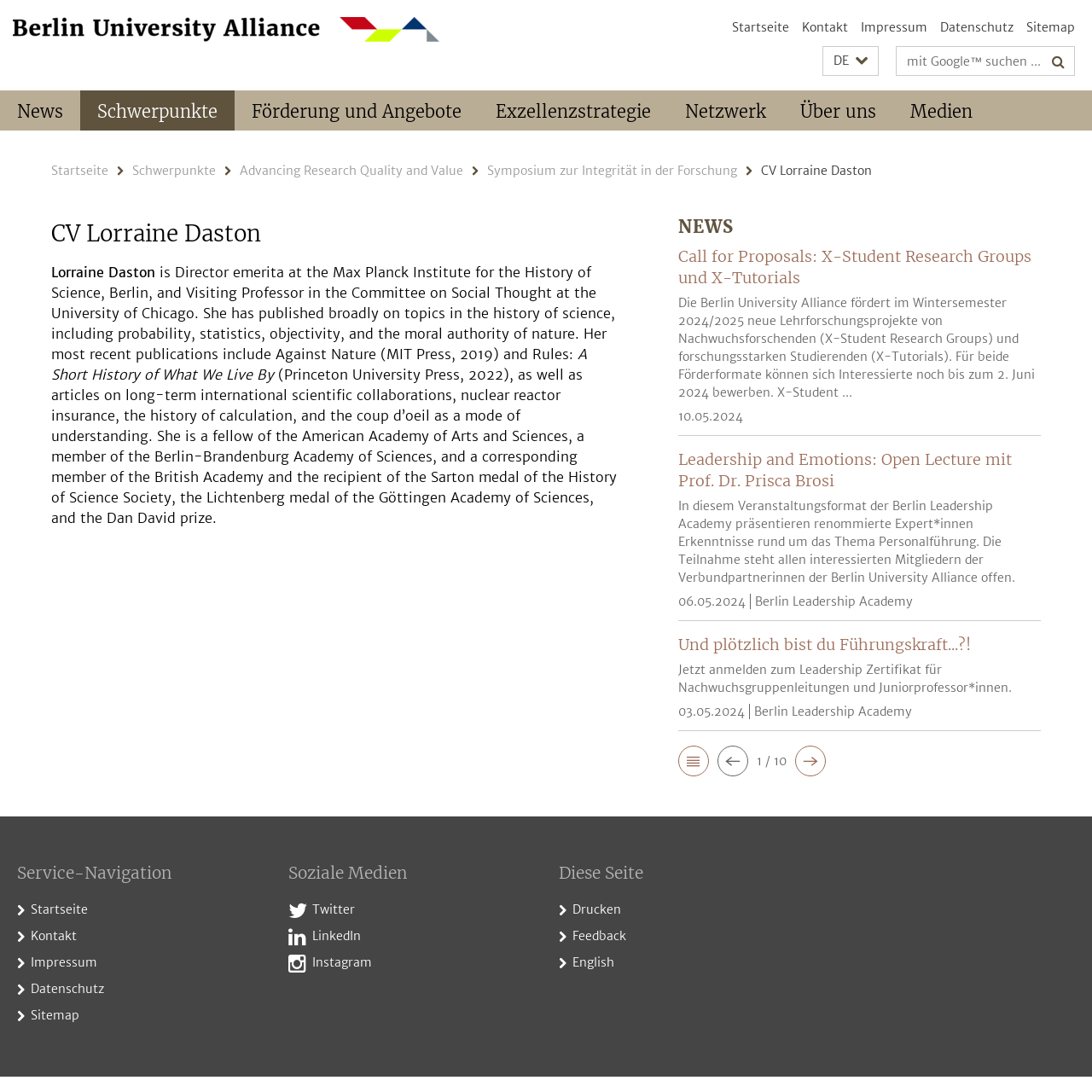Provide the bounding box coordinates of the HTML element this sentence describes: "Über uns".

[0.717, 0.083, 0.818, 0.12]